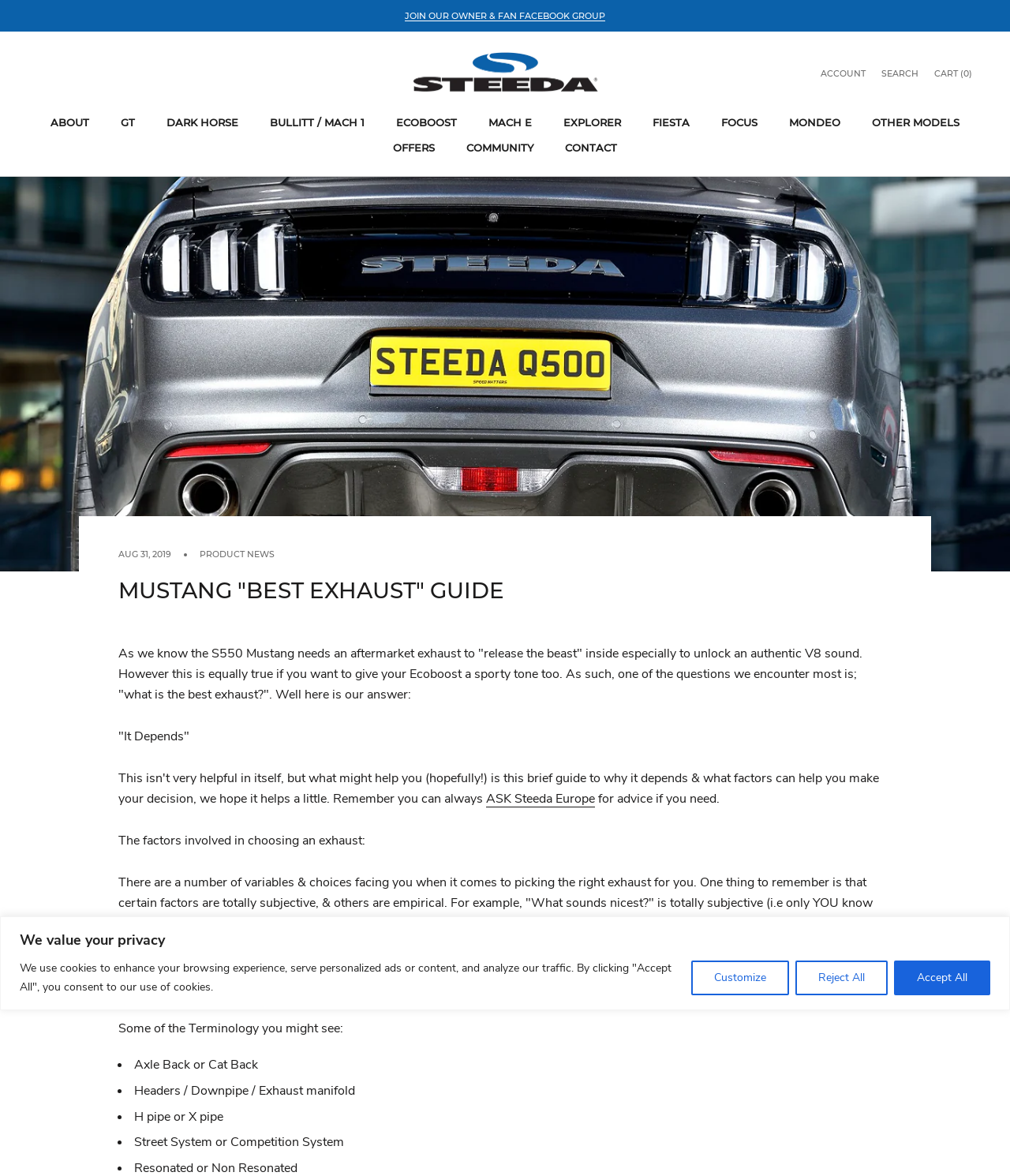What is the date mentioned on the webpage?
Answer the question in a detailed and comprehensive manner.

The date 'AUG 31, 2019' is mentioned on the webpage, likely indicating the date the article or guide was published. This information is found in the time element on the webpage.